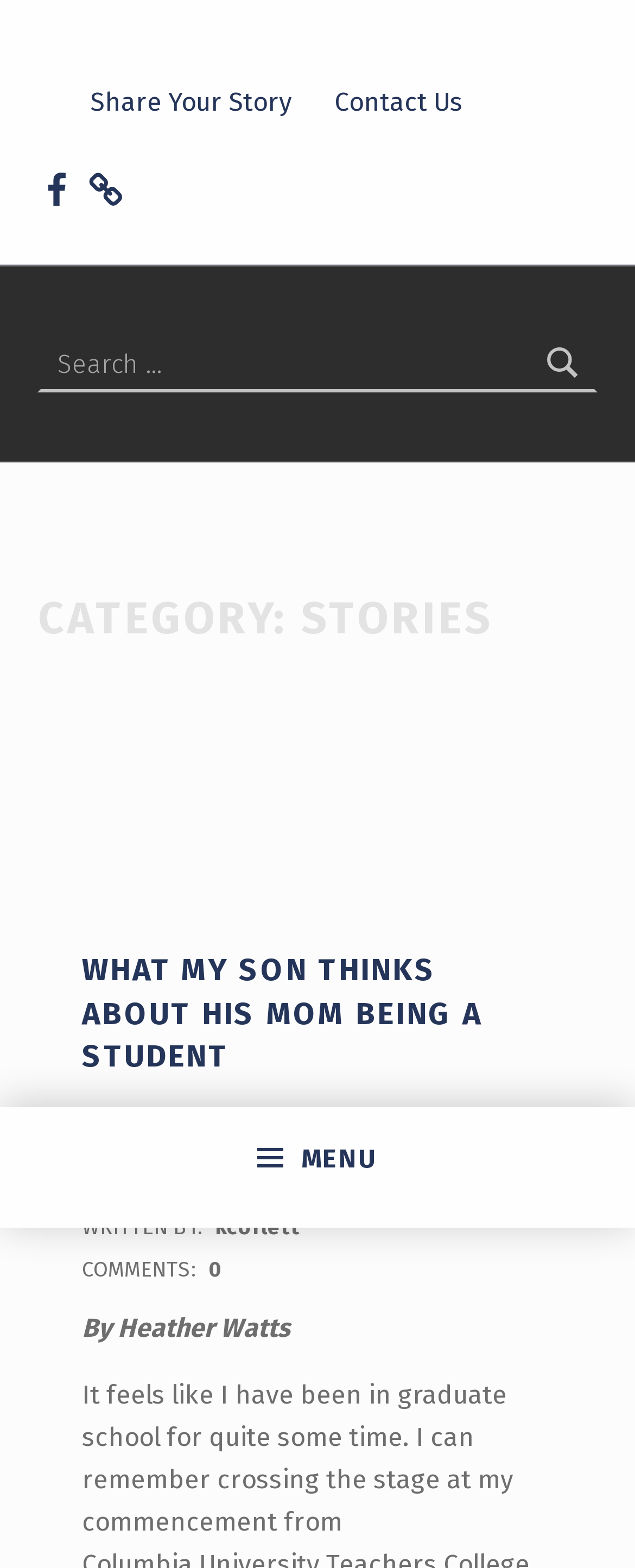How many comments are there on the article?
Answer with a single word or phrase, using the screenshot for reference.

0